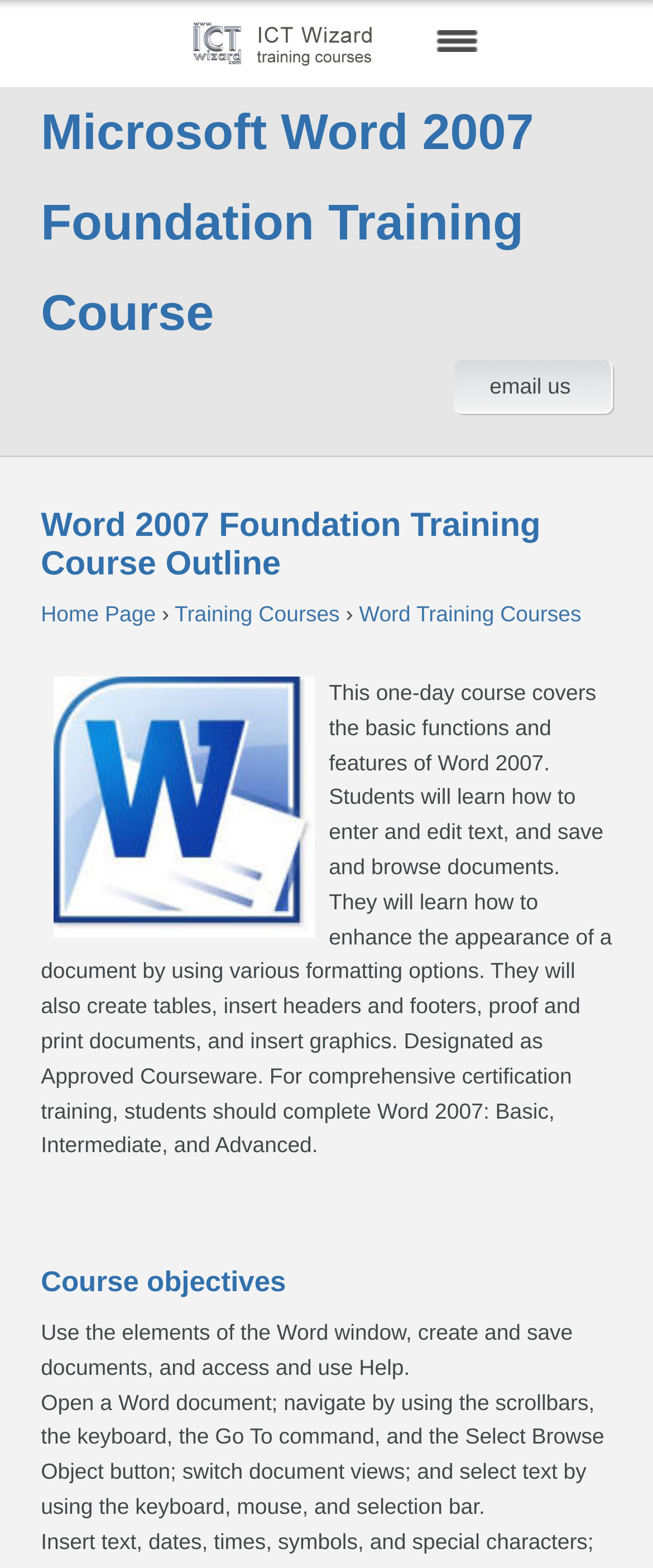What is the name of the training provider?
From the screenshot, provide a brief answer in one word or phrase.

ICT Wizard